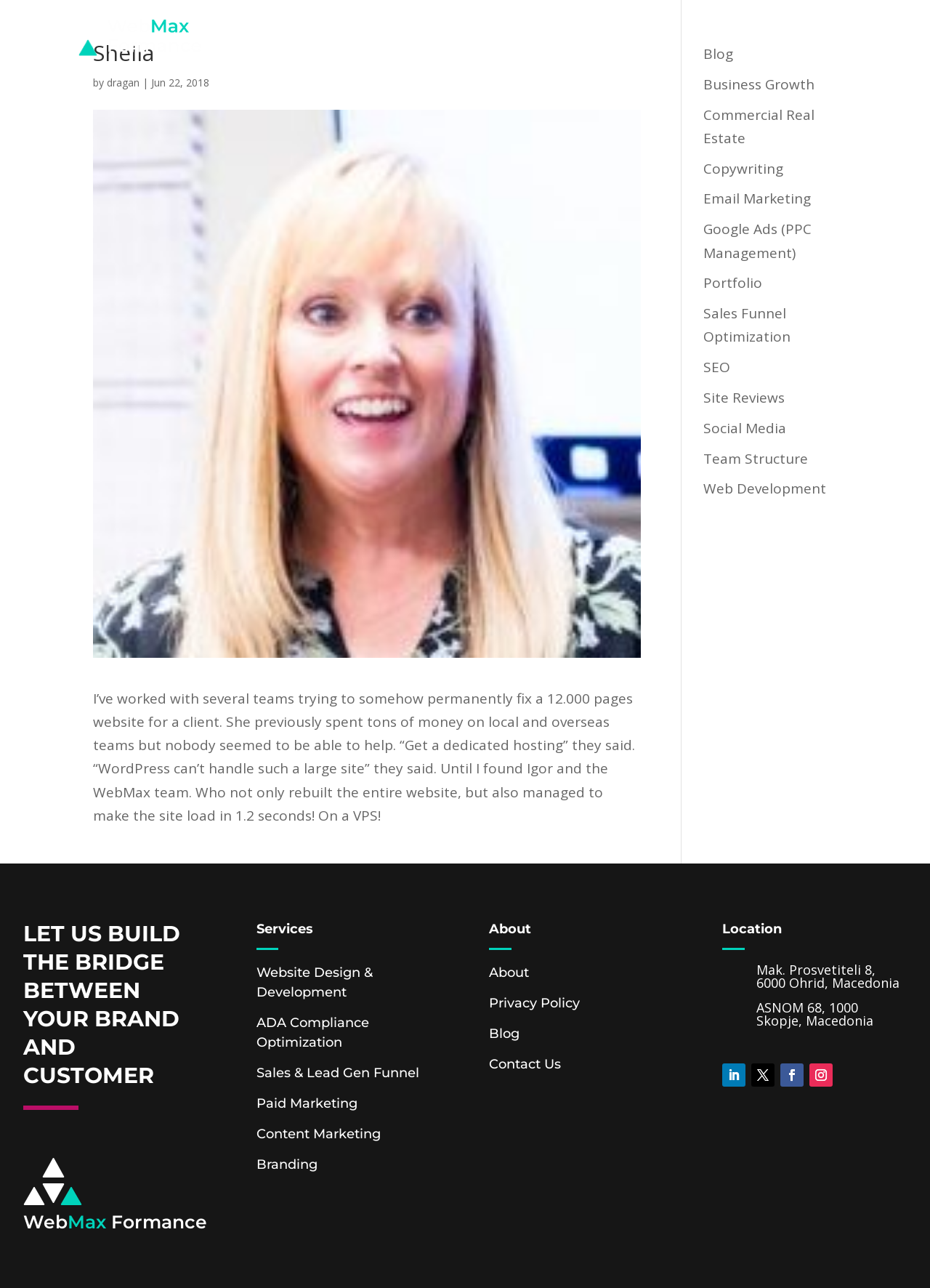Specify the bounding box coordinates of the area that needs to be clicked to achieve the following instruction: "Search for something".

None